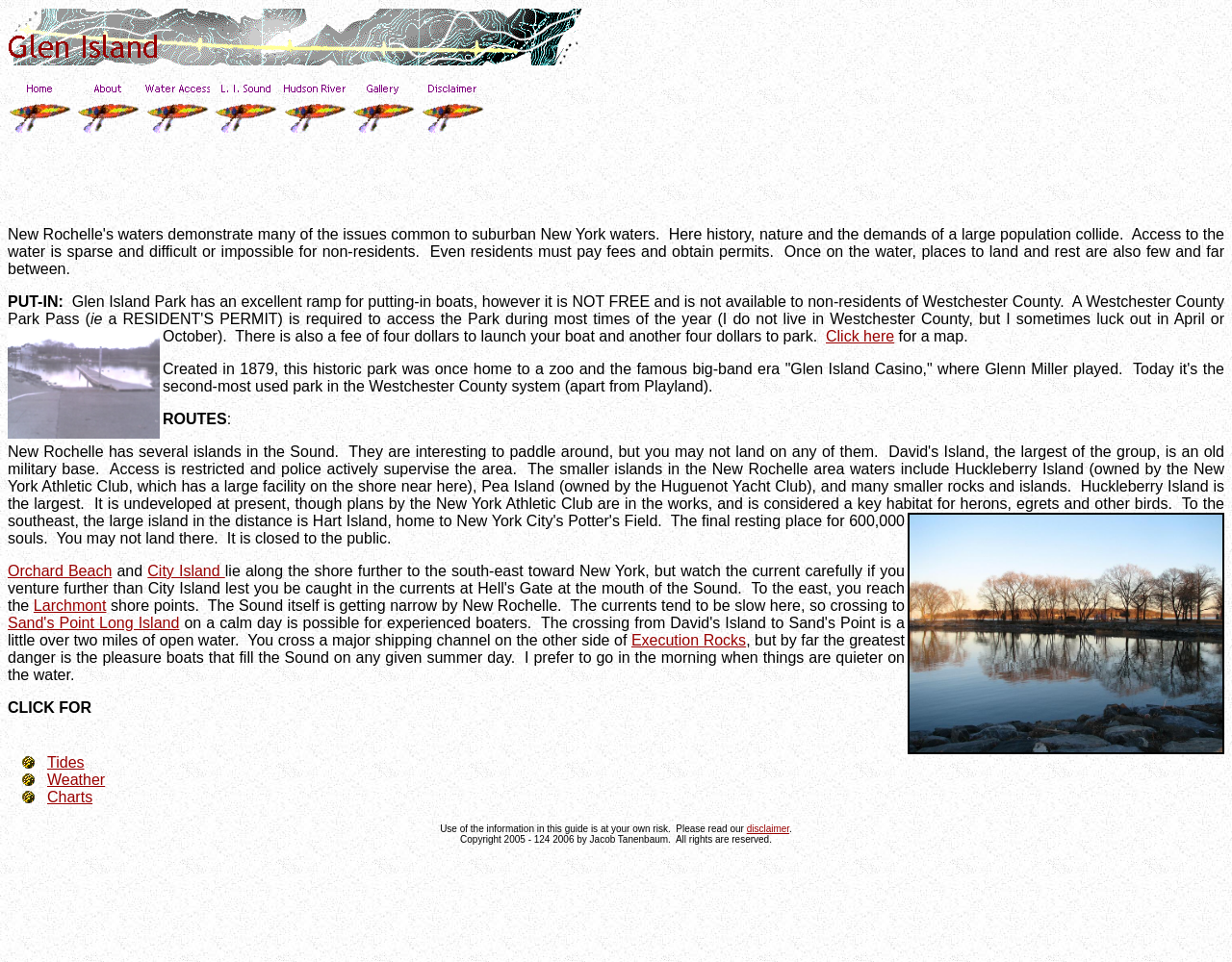Can you look at the image and give a comprehensive answer to the question:
What are the three options listed in the table at the bottom of the webpage?

I found this answer by looking at the table at the bottom of the webpage, which lists three options: Tides, Weather, and Charts.